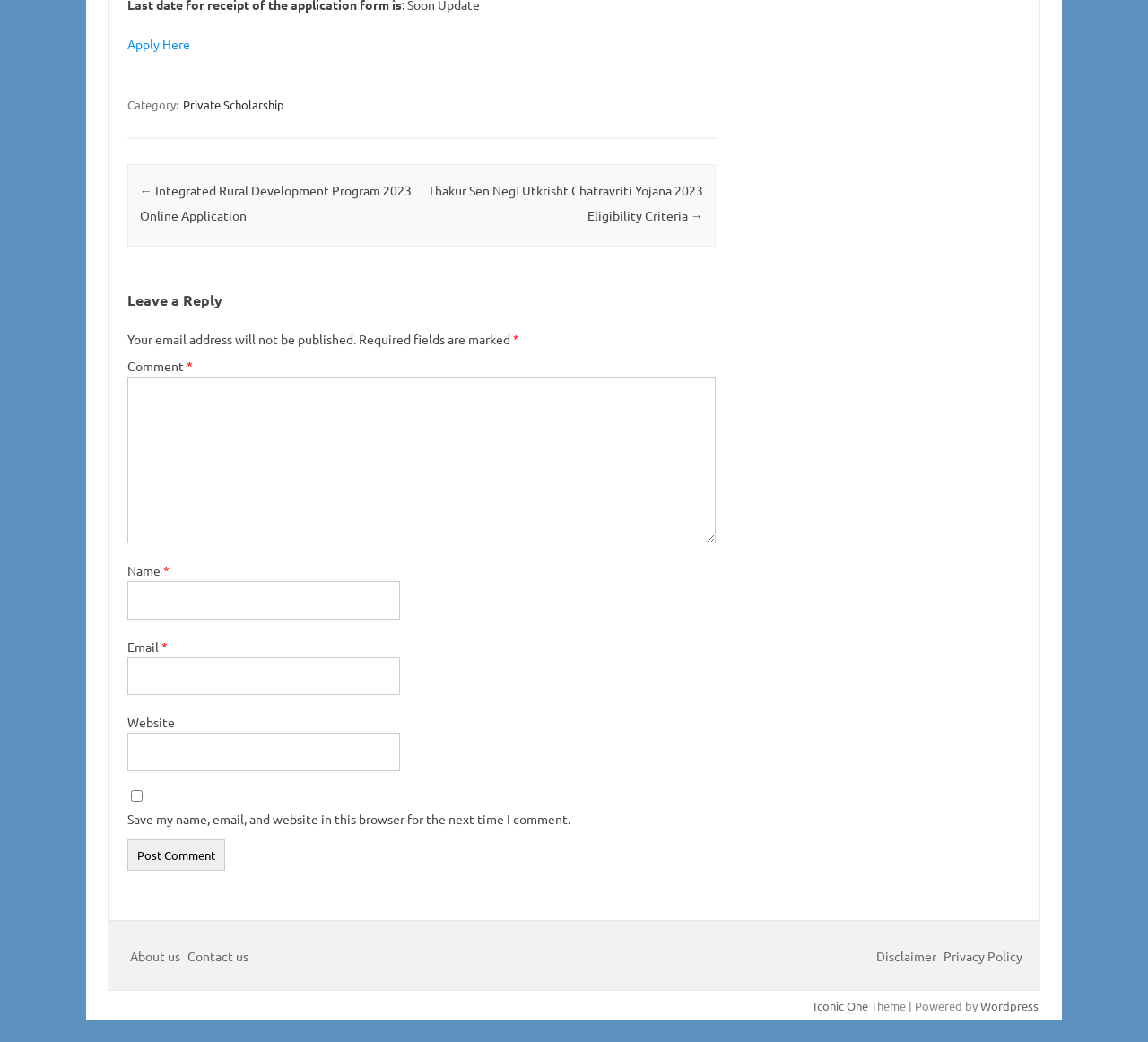What is the purpose of the checkbox in the 'Leave a Reply' section?
Based on the screenshot, answer the question with a single word or phrase.

To save user information